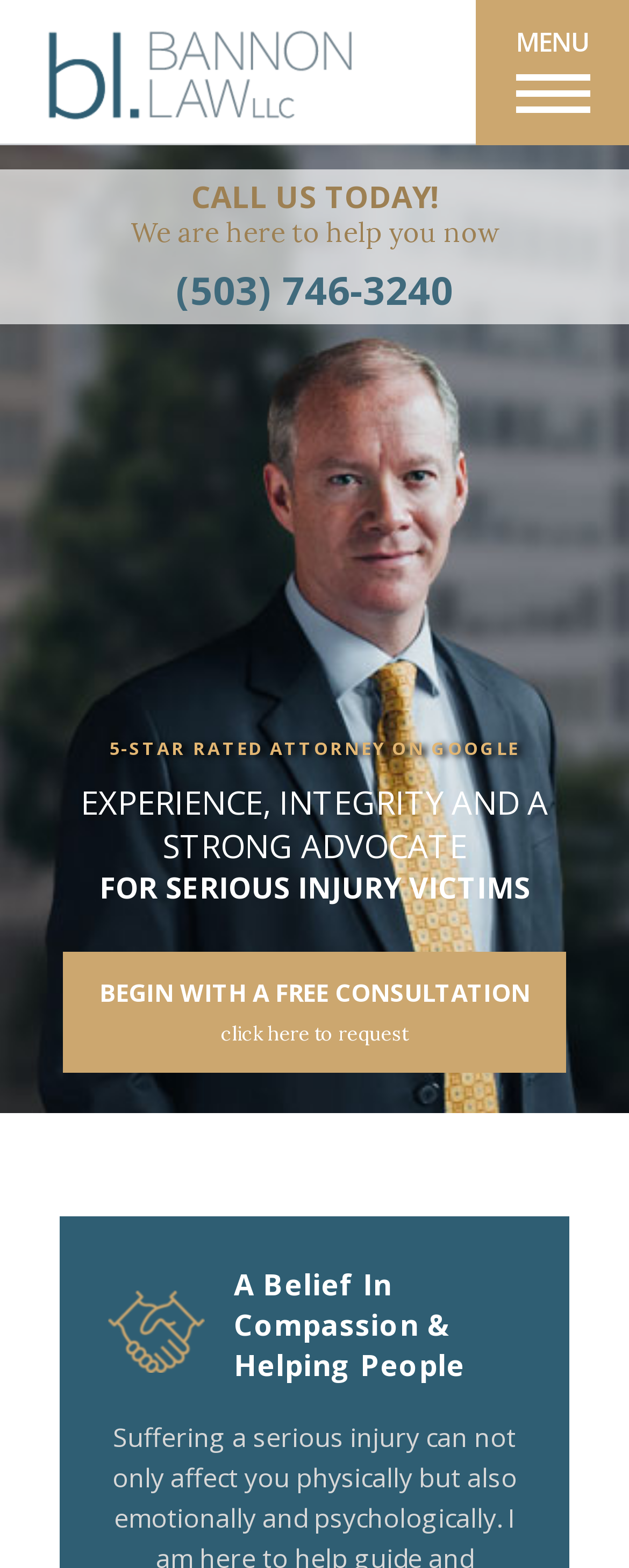Determine the title of the webpage and give its text content.

5-STAR RATED ATTORNEY ON GOOGLE
EXPERIENCE, INTEGRITY AND A STRONG ADVOCATE

FOR SERIOUS INJURY VICTIMS